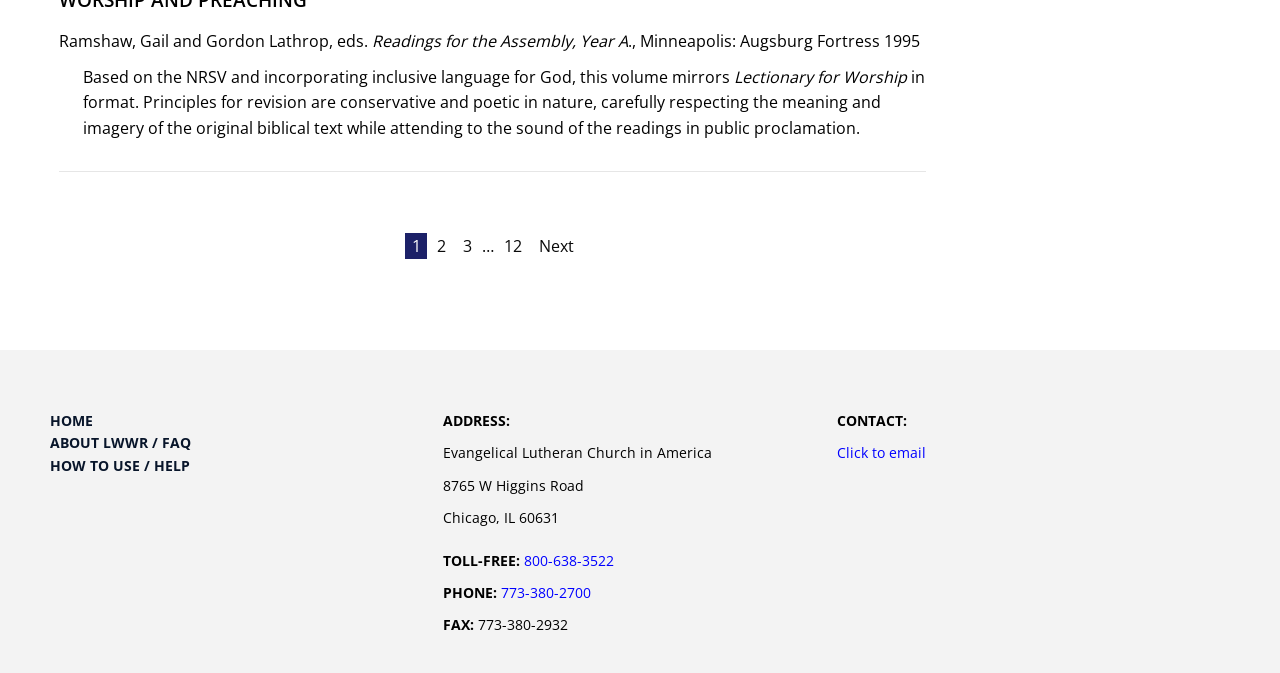Extract the bounding box coordinates for the UI element described as: "About LWWR / FAQ".

[0.039, 0.644, 0.149, 0.672]